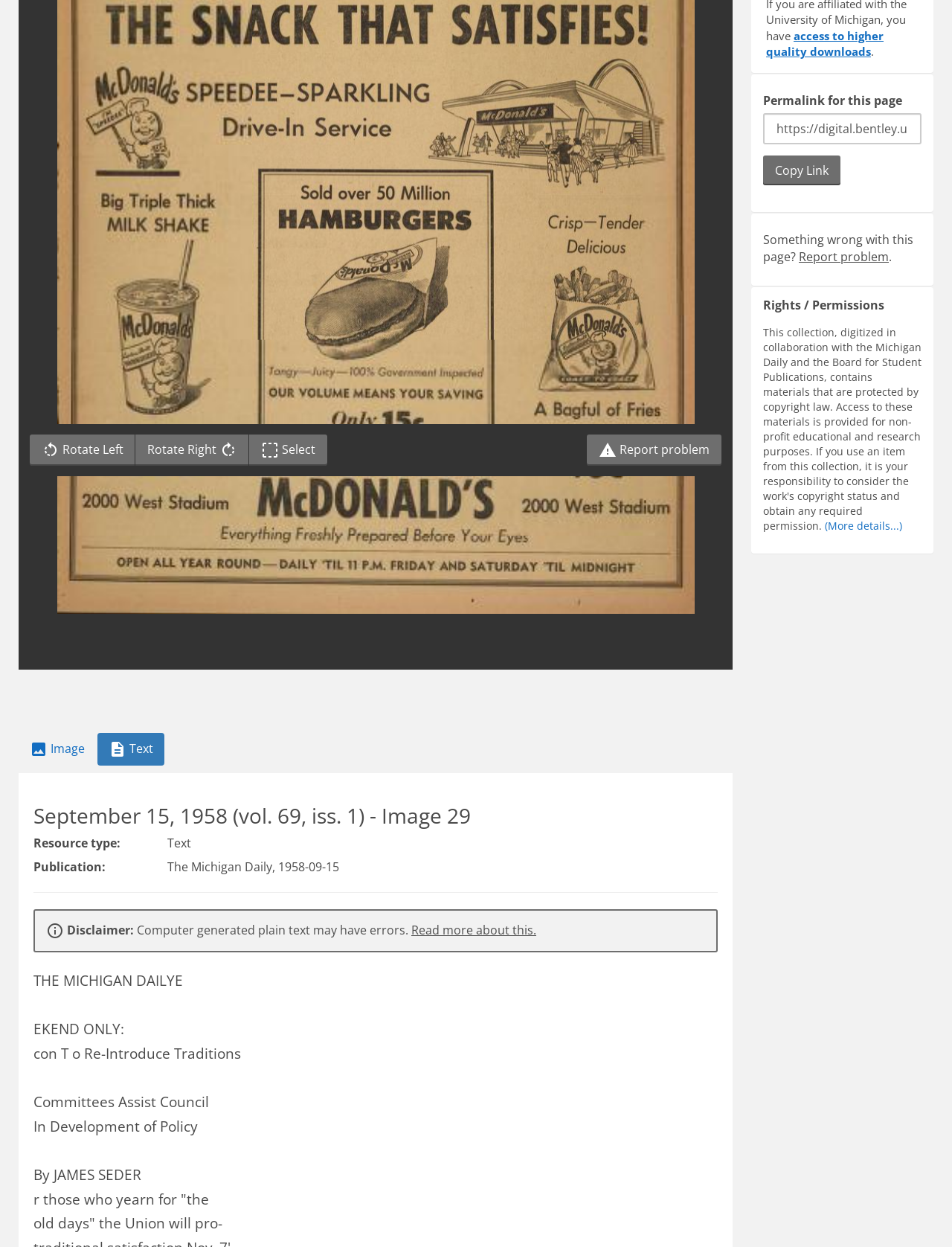Determine the bounding box coordinates of the UI element that matches the following description: "Rotate Right". The coordinates should be four float numbers between 0 and 1 in the format [left, top, right, bottom].

[0.141, 0.348, 0.262, 0.374]